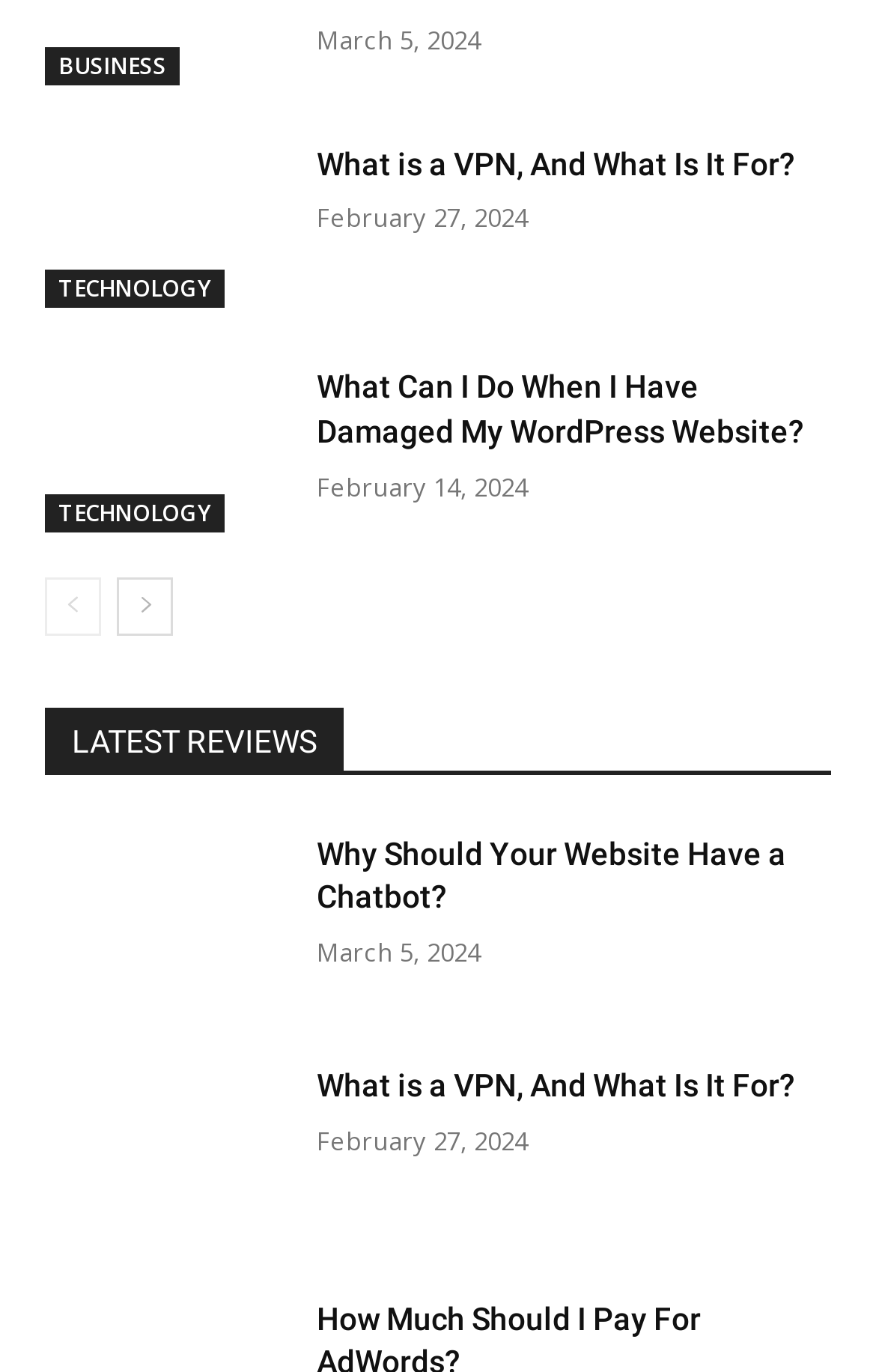What is the purpose of the links at the bottom?
Look at the image and provide a short answer using one word or a phrase.

Navigation